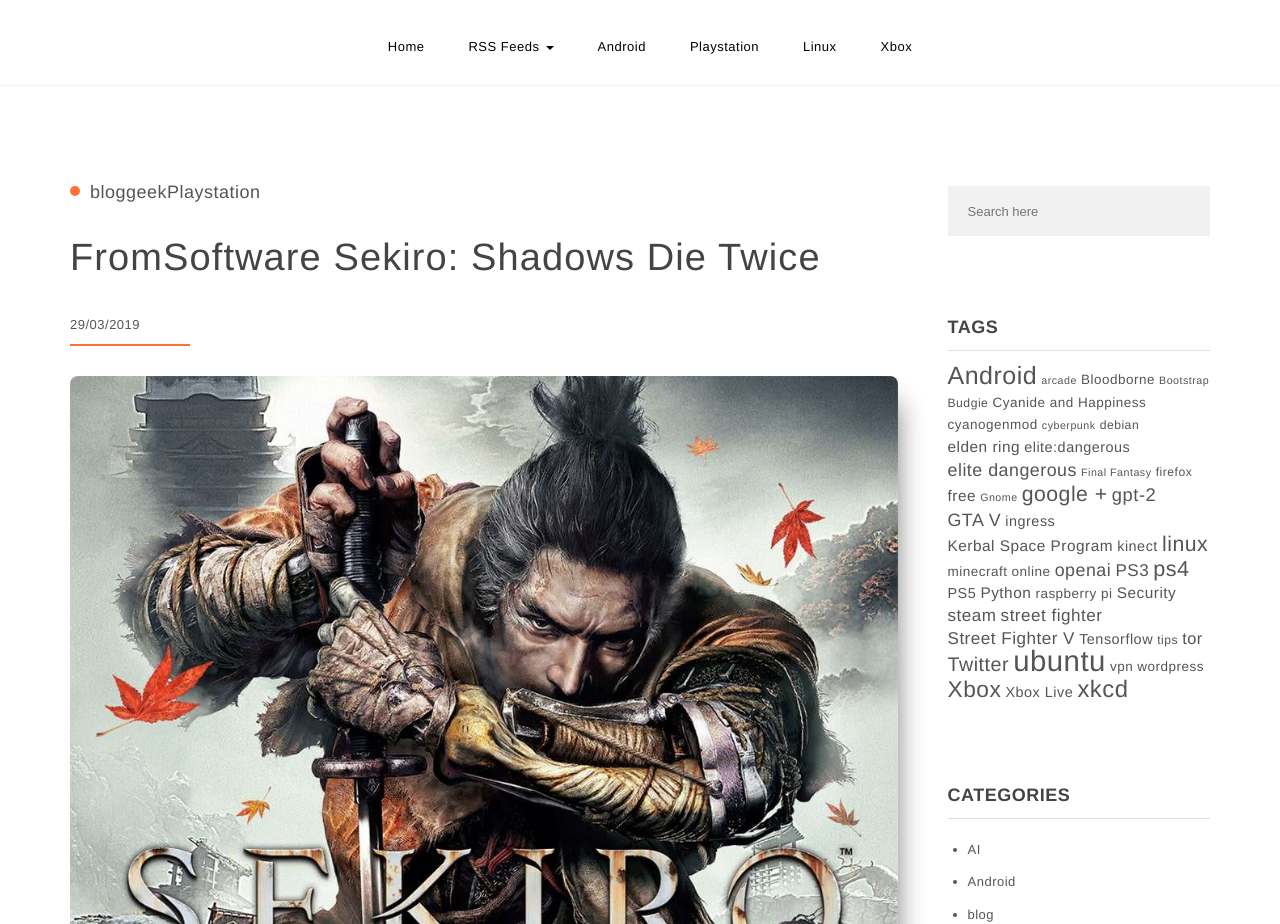Please determine and provide the text content of the webpage's heading.

FromSoftware Sekiro: Shadows Die Twice